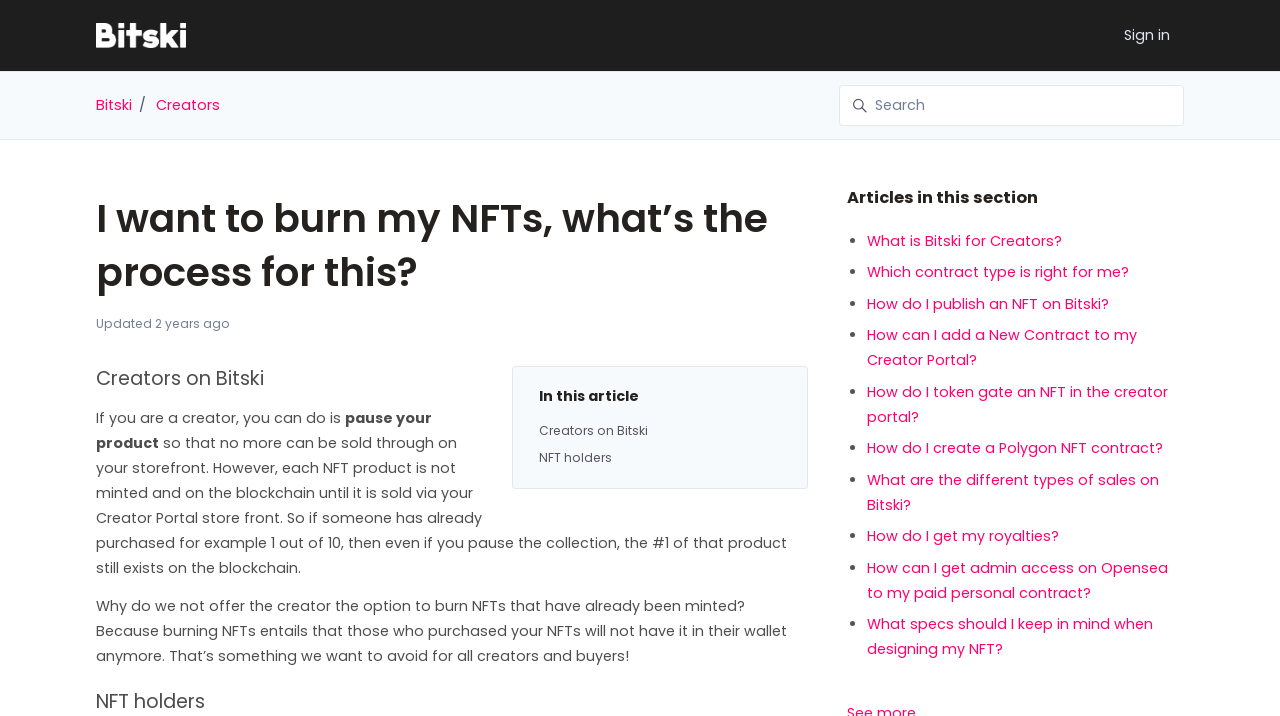Please respond in a single word or phrase: 
What is the process for burning NFTs?

Pause product